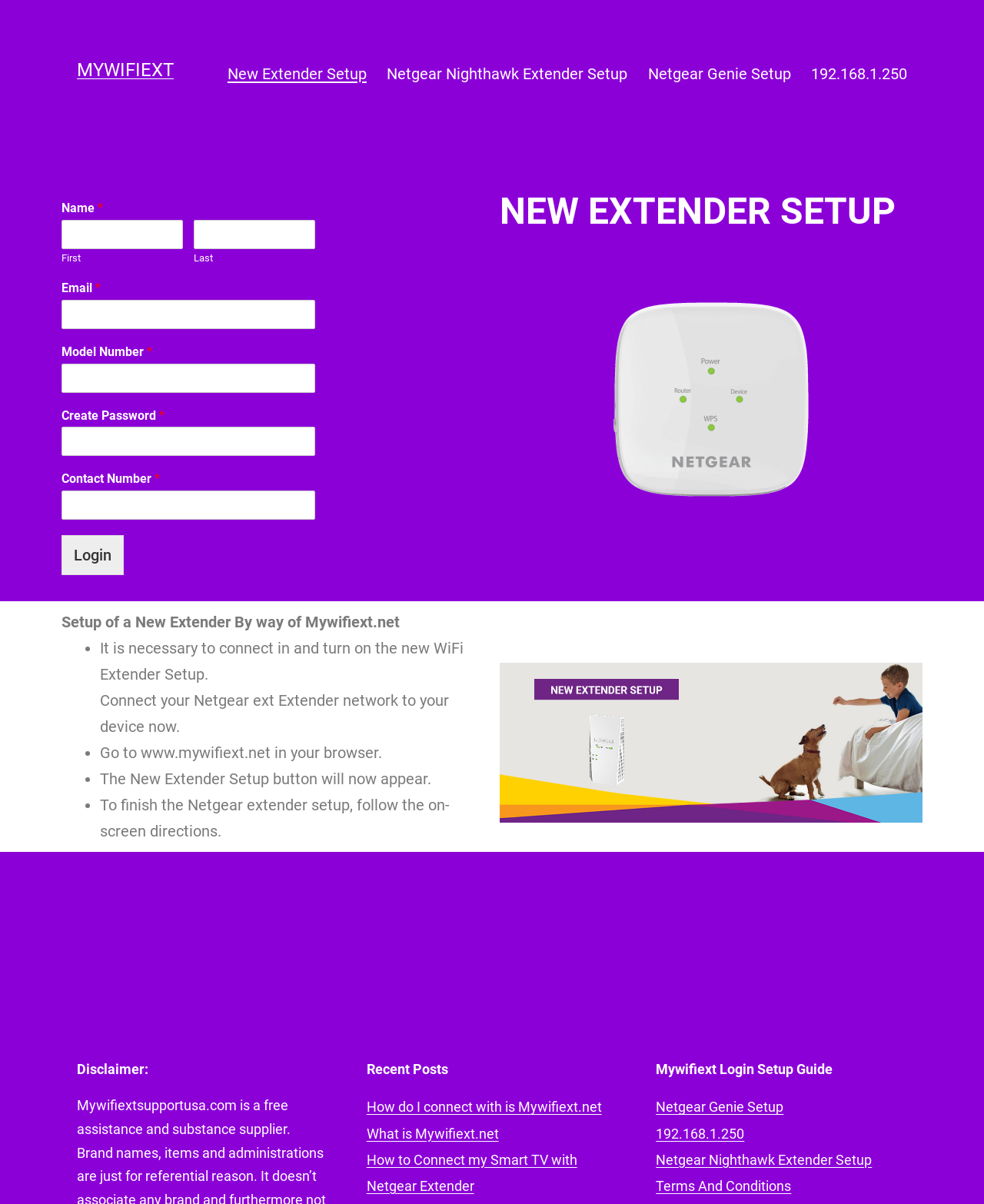Using the details from the image, please elaborate on the following question: What is the purpose of the 'Login' button?

The 'Login' button is likely used to login to the extender setup process, allowing users to access the setup wizard and complete the necessary steps to set up their new WiFi extender.